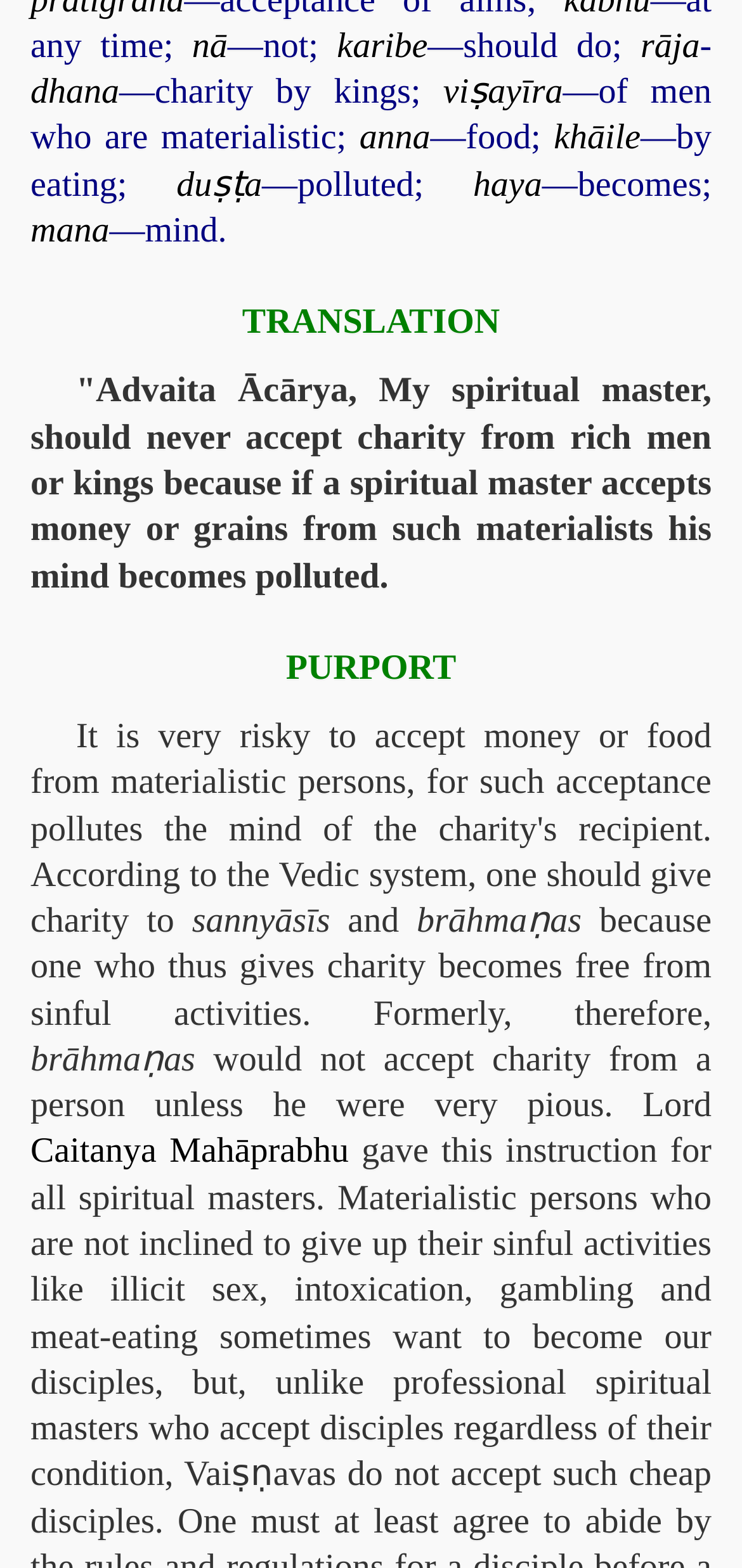From the given element description: "anna", find the bounding box for the UI element. Provide the coordinates as four float numbers between 0 and 1, in the order [left, top, right, bottom].

[0.484, 0.076, 0.58, 0.101]